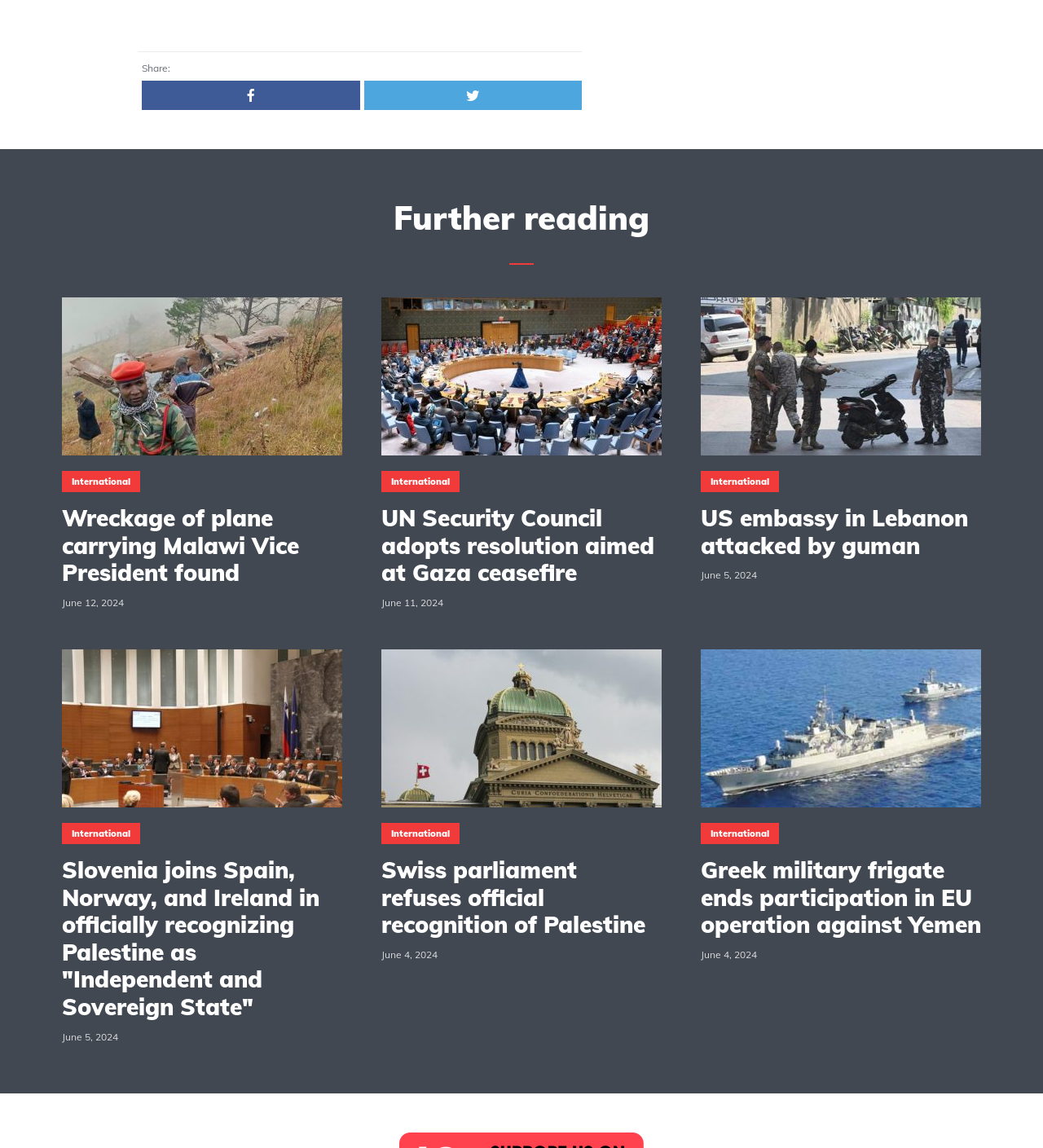Locate the bounding box coordinates of the area that needs to be clicked to fulfill the following instruction: "Read news about Gaza ceasefire". The coordinates should be in the format of four float numbers between 0 and 1, namely [left, top, right, bottom].

[0.366, 0.439, 0.634, 0.511]